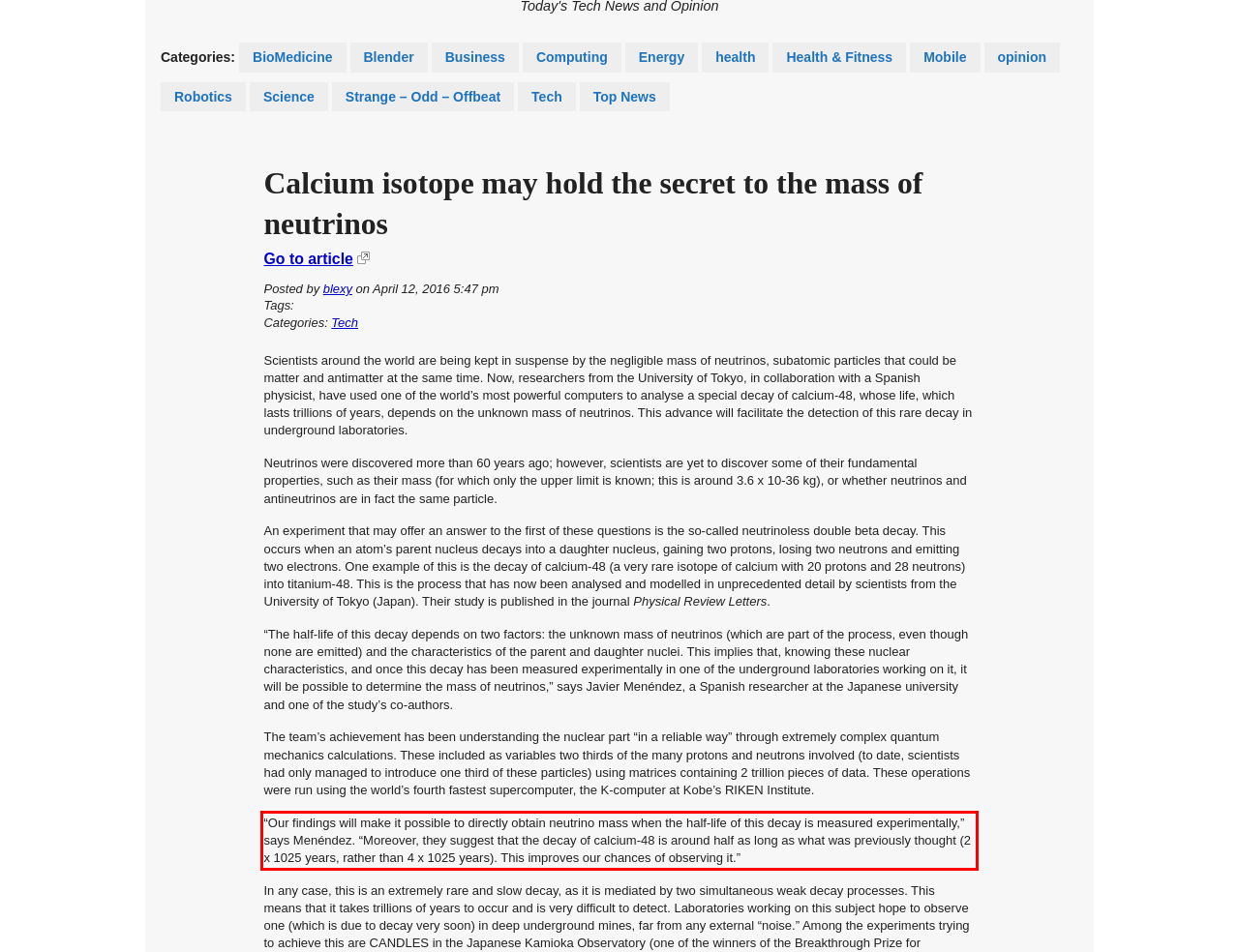Examine the screenshot of the webpage, locate the red bounding box, and generate the text contained within it.

“Our findings will make it possible to directly obtain neutrino mass when the half-life of this decay is measured experimentally,” says Menéndez. “Moreover, they suggest that the decay of calcium-48 is around half as long as what was previously thought (2 x 1025 years, rather than 4 x 1025 years). This improves our chances of observing it.”